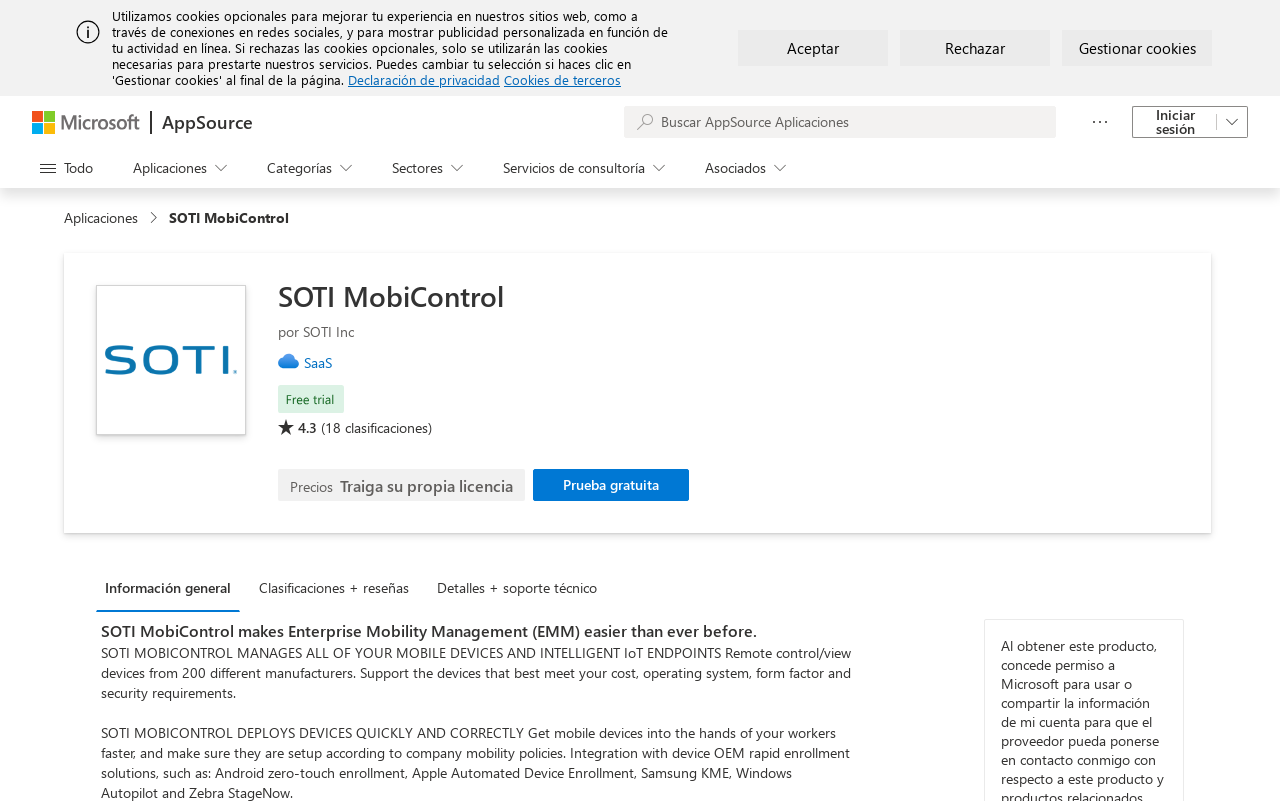Find the bounding box coordinates of the clickable area that will achieve the following instruction: "Search for AppSource applications".

[0.488, 0.132, 0.825, 0.172]